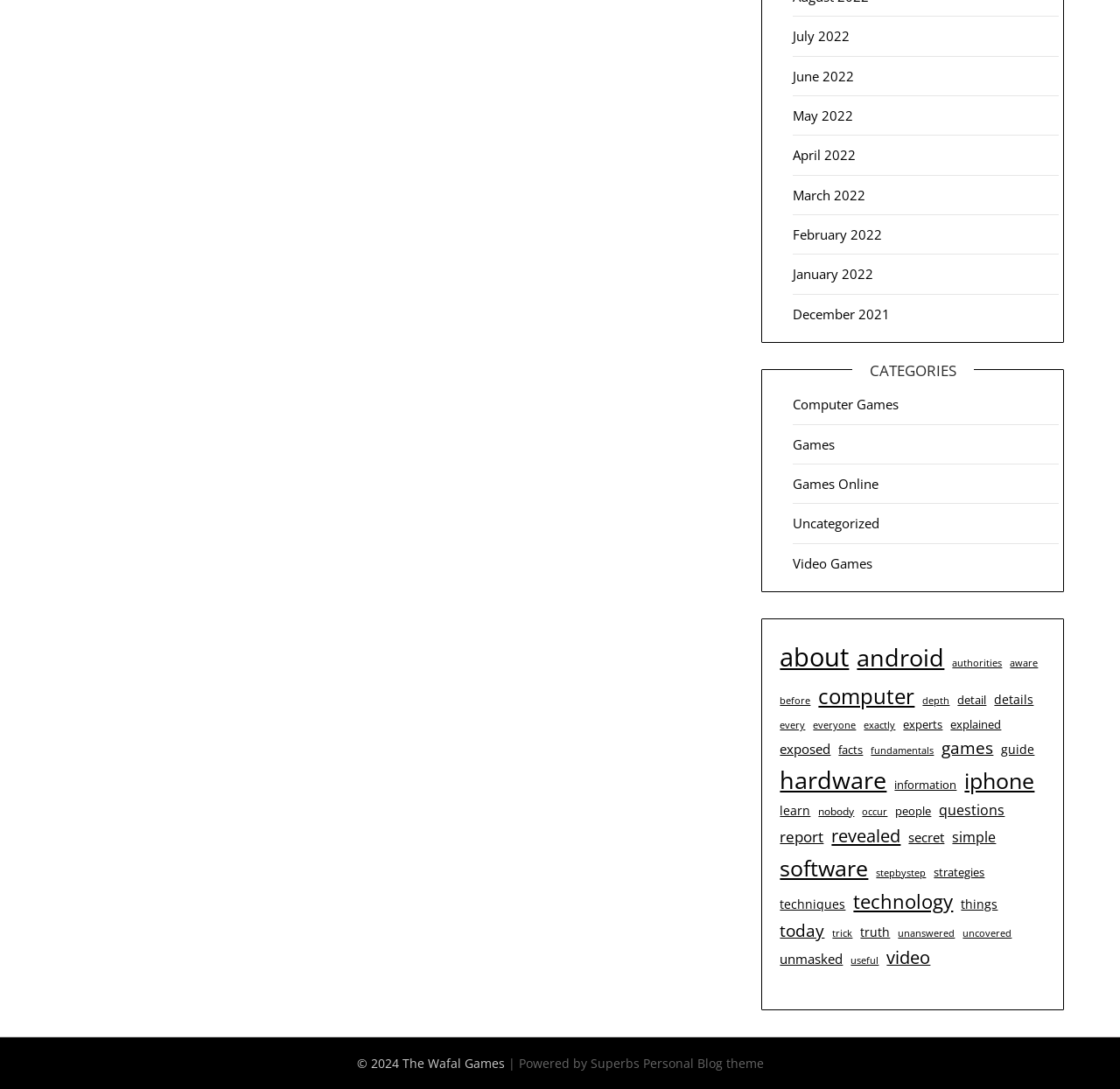Please determine the bounding box coordinates of the section I need to click to accomplish this instruction: "Explore the 'Games' section".

[0.708, 0.4, 0.746, 0.416]